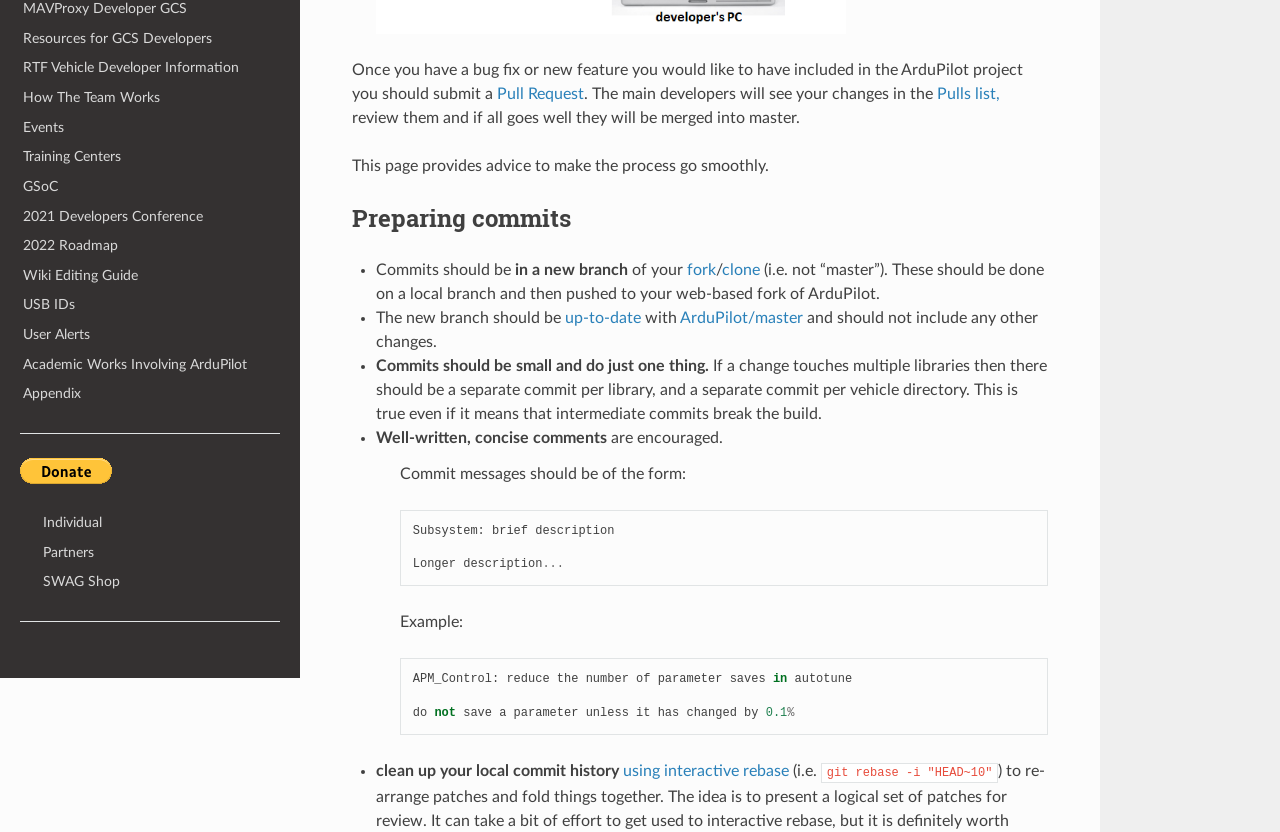Determine the bounding box of the UI element mentioned here: "clone". The coordinates must be in the format [left, top, right, bottom] with values ranging from 0 to 1.

[0.564, 0.315, 0.594, 0.334]